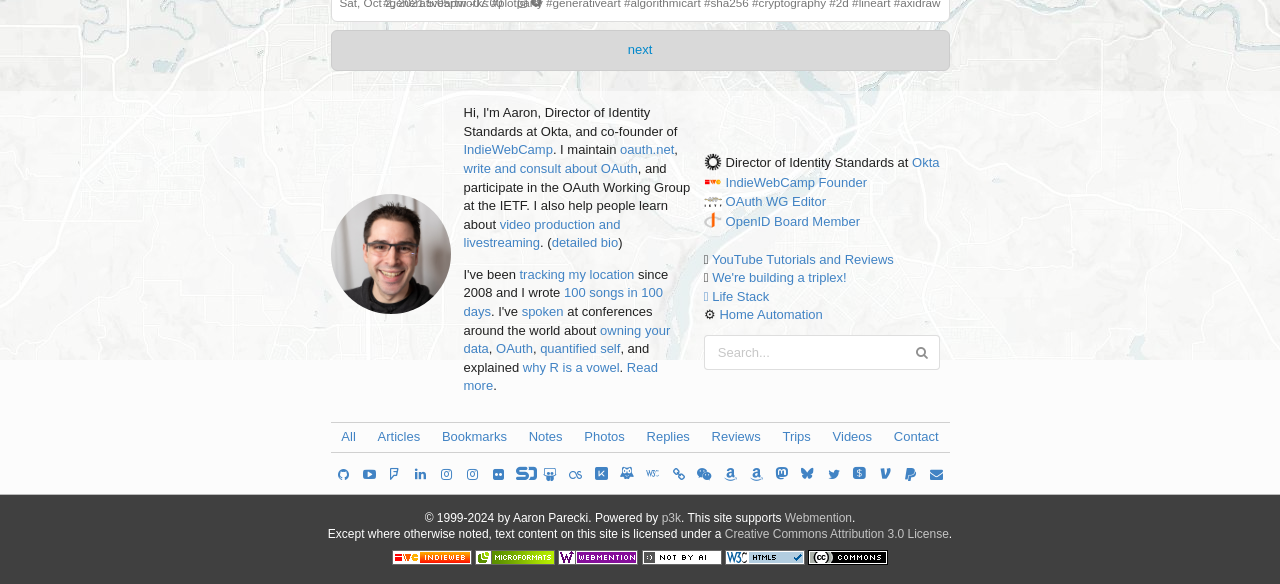Please determine the bounding box coordinates for the element that should be clicked to follow these instructions: "Visit the YouTube Tutorials and Reviews page".

[0.556, 0.431, 0.698, 0.457]